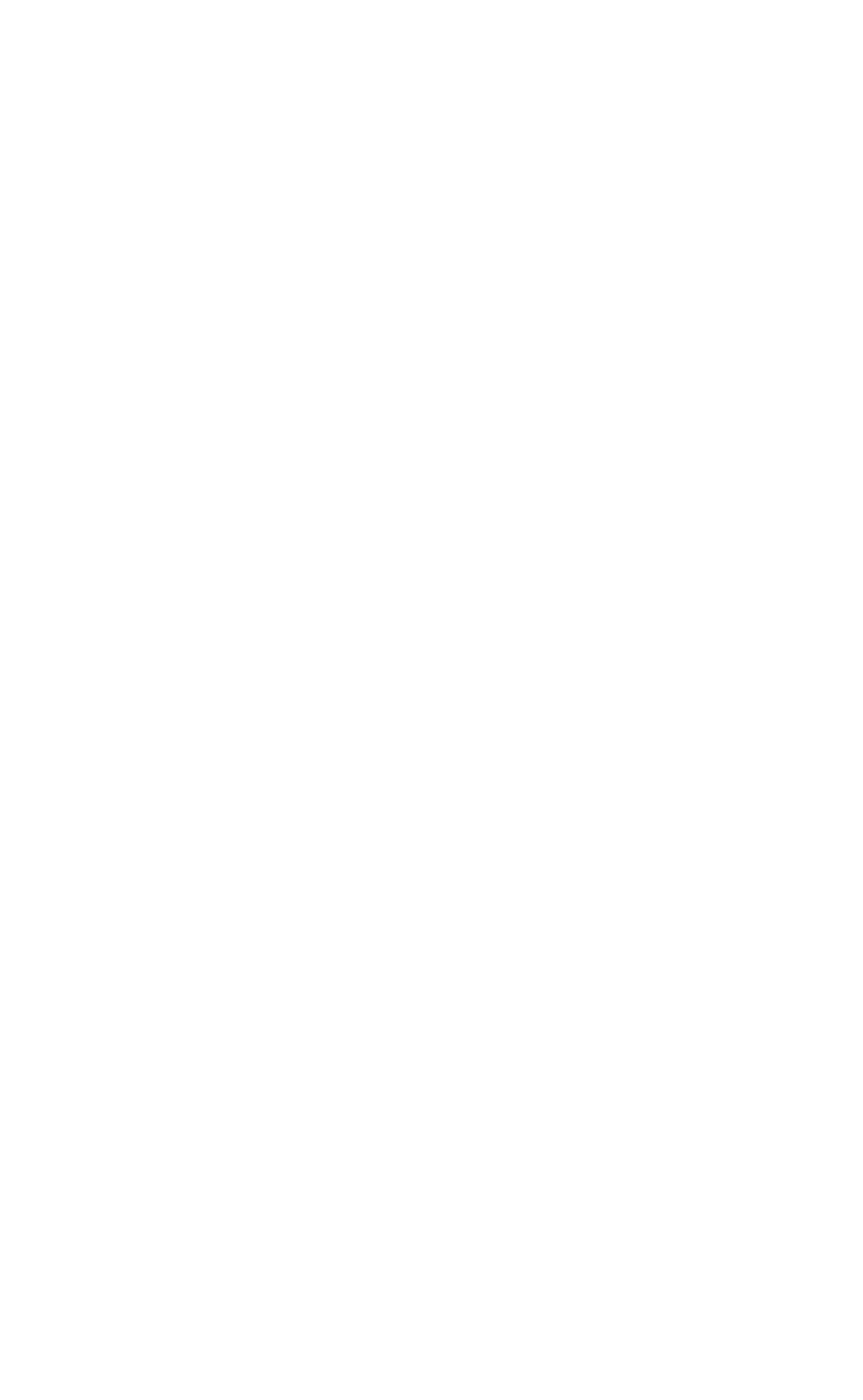Look at the image and give a detailed response to the following question: What types of therapy are offered?

Based on the webpage, I can see that various types of therapy are offered, including Yoga, Group therapy, Individual therapy, Reiki, Psychodrama, Holistic therapy, Mindfulness/meditation, Experiential therapy, Cognitive behavioral therapy, and Dialectical behavior therapy.